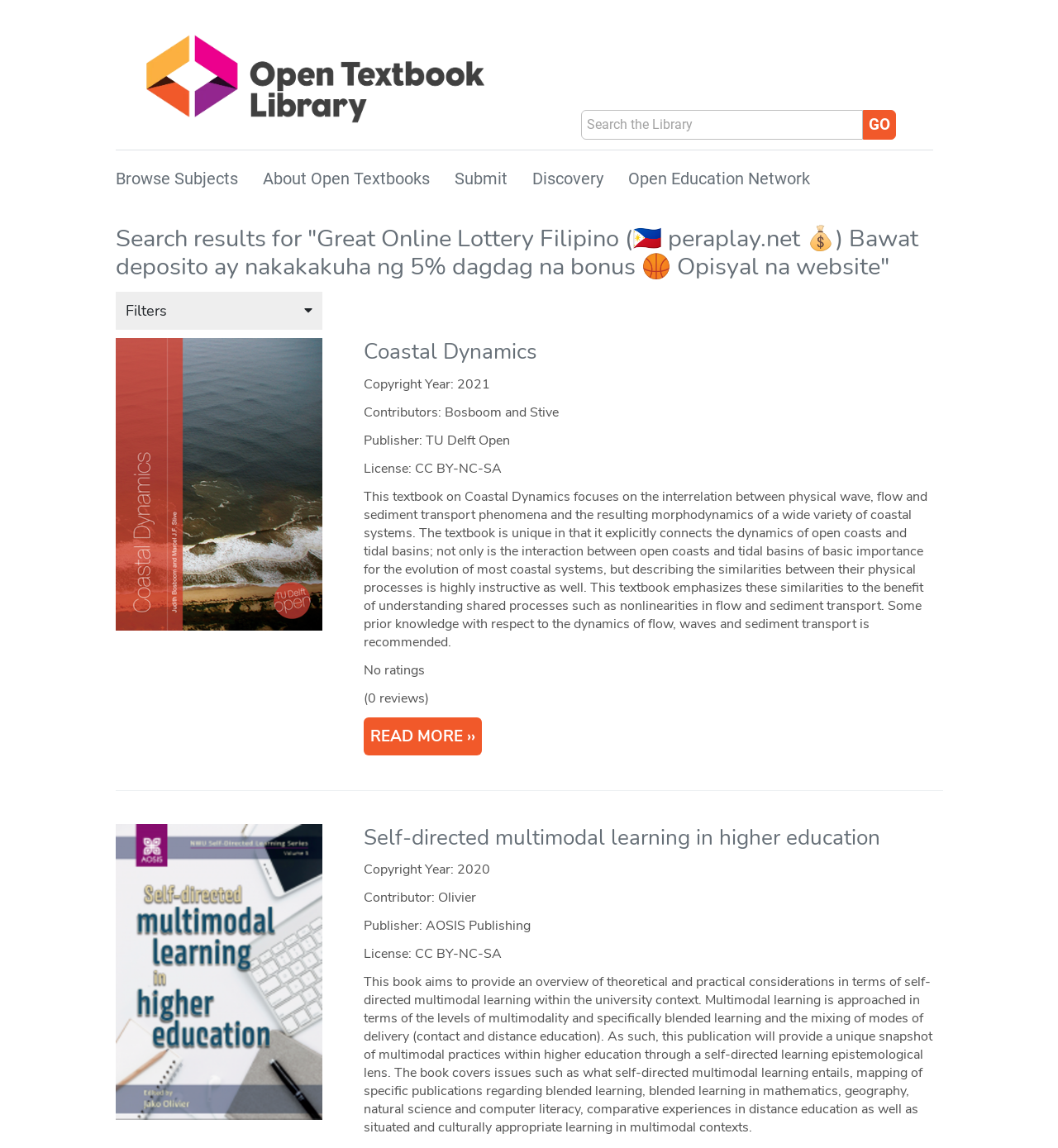Determine the bounding box coordinates for the clickable element required to fulfill the instruction: "Search for a term". Provide the coordinates as four float numbers between 0 and 1, i.e., [left, top, right, bottom].

[0.505, 0.086, 0.882, 0.13]